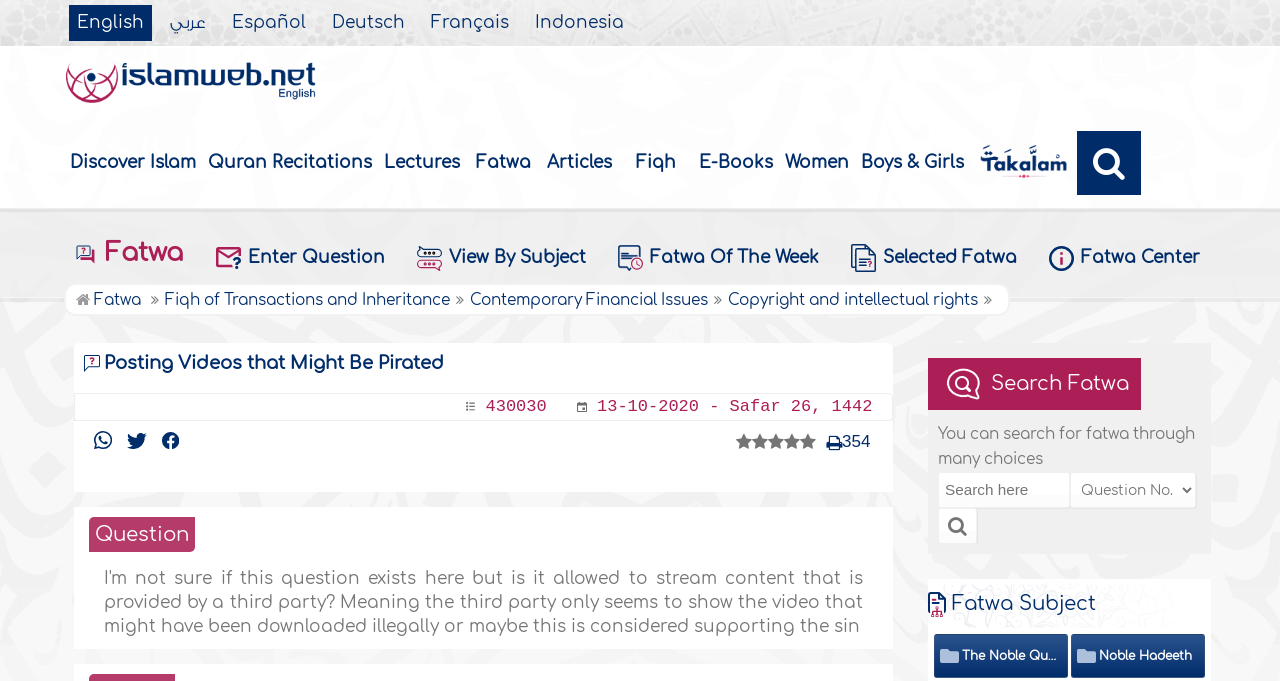Reply to the question below using a single word or brief phrase:
What is the name of the website?

Islamweb